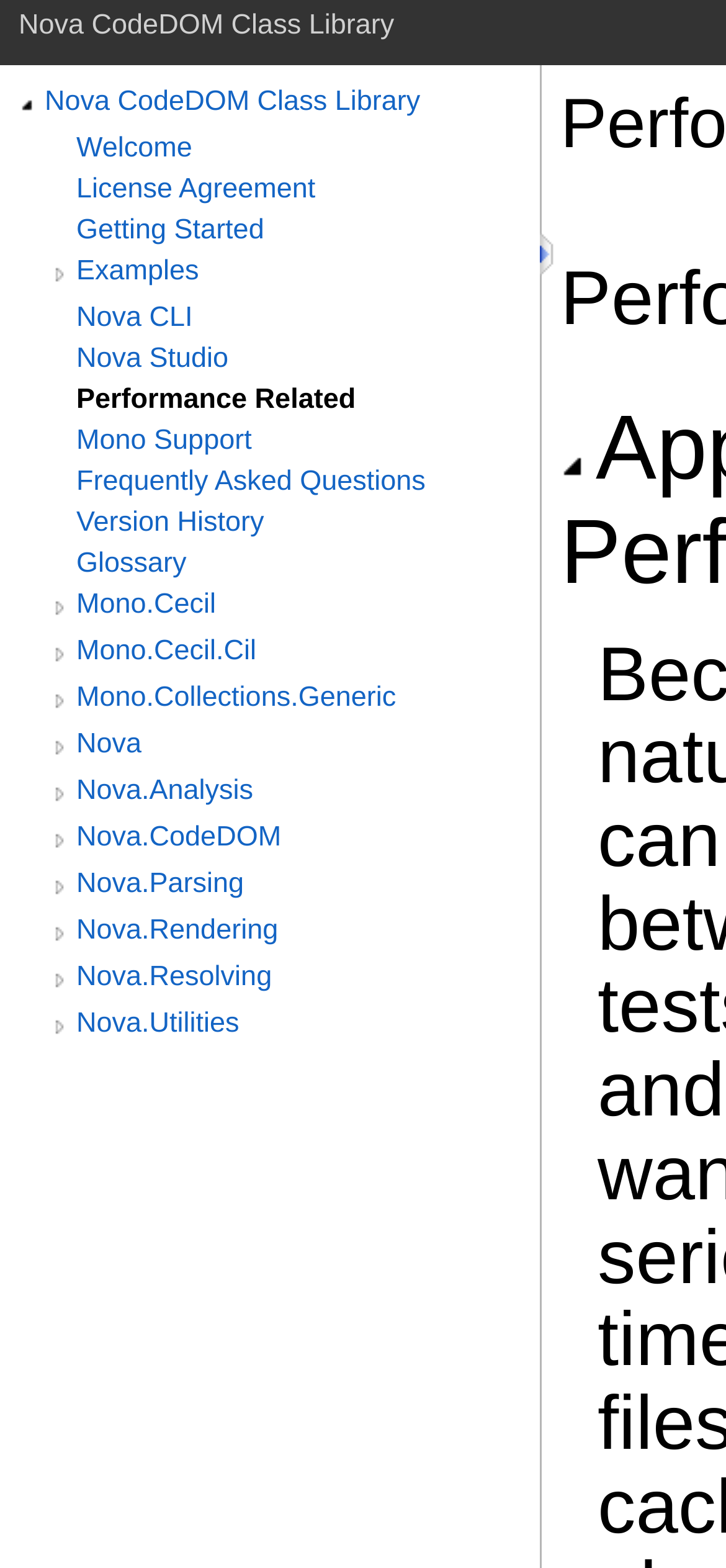Locate the bounding box coordinates of the area you need to click to fulfill this instruction: 'Open Performance Related'. The coordinates must be in the form of four float numbers ranging from 0 to 1: [left, top, right, bottom].

[0.105, 0.245, 0.744, 0.265]